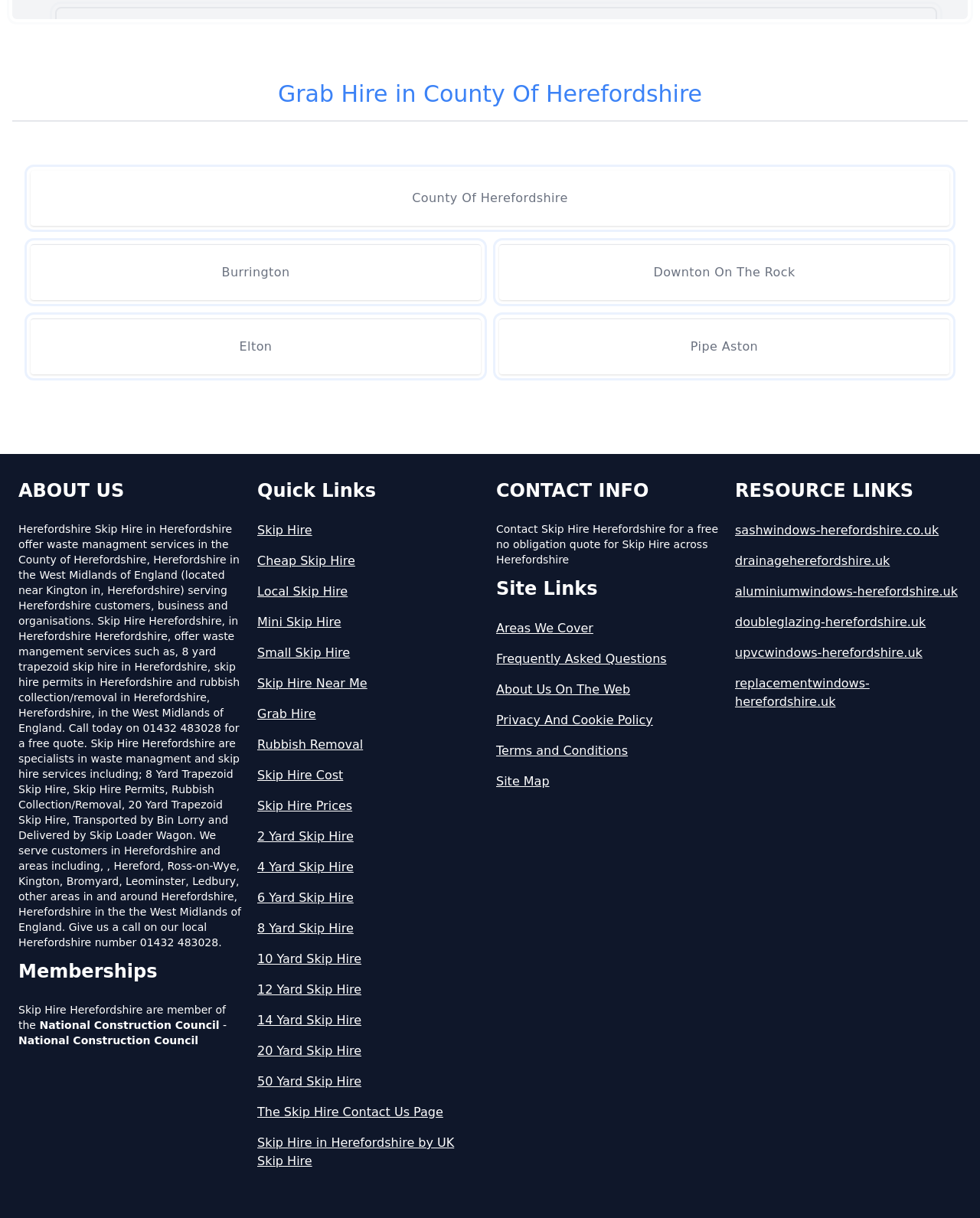Based on the image, provide a detailed response to the question:
What is the name of the council Skip Hire Herefordshire is a member of?

In the 'Memberships' section, it is mentioned that Skip Hire Herefordshire is a member of the National Construction Council.